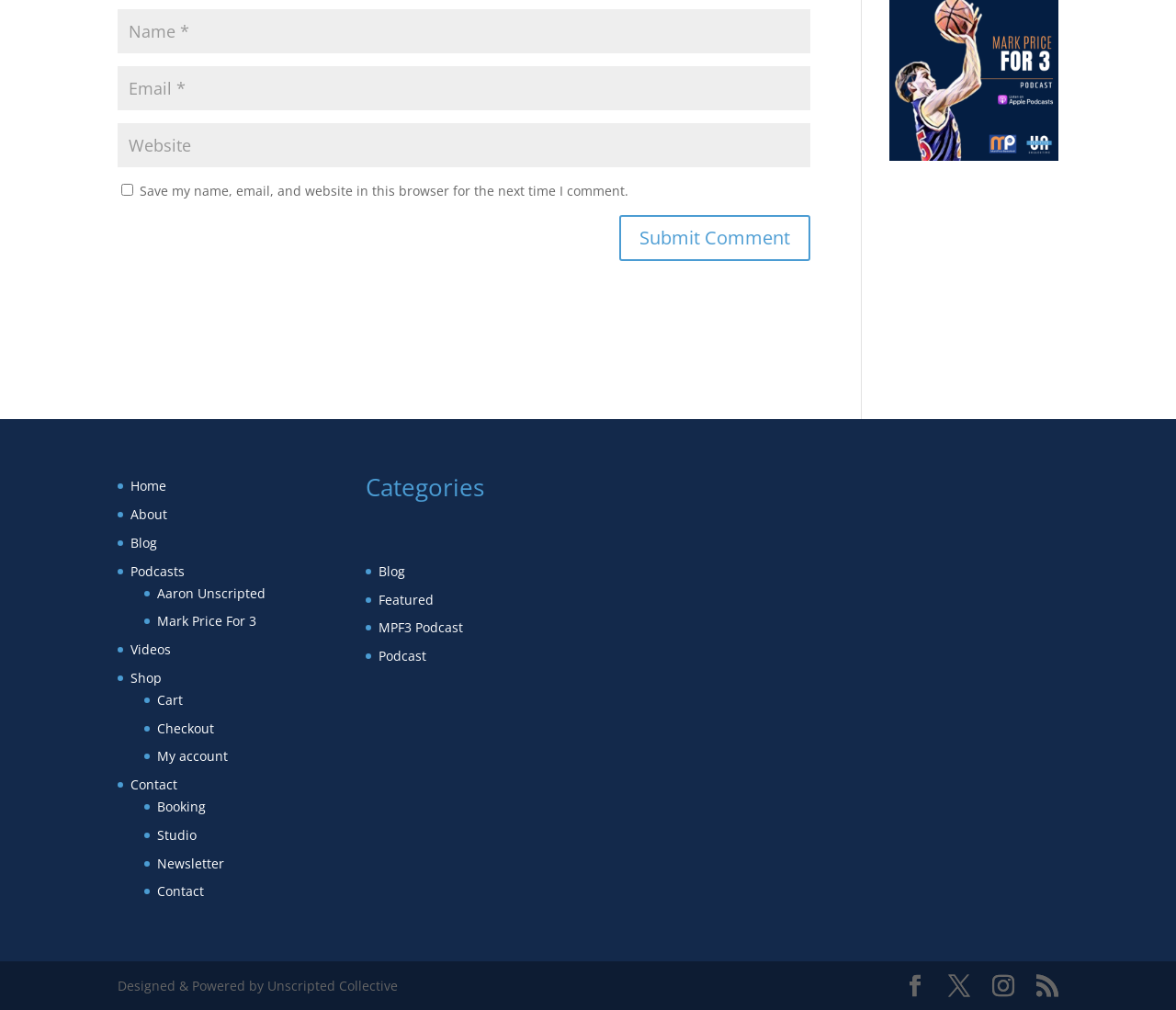Locate the bounding box coordinates of the element's region that should be clicked to carry out the following instruction: "Go to the home page". The coordinates need to be four float numbers between 0 and 1, i.e., [left, top, right, bottom].

[0.111, 0.473, 0.141, 0.49]